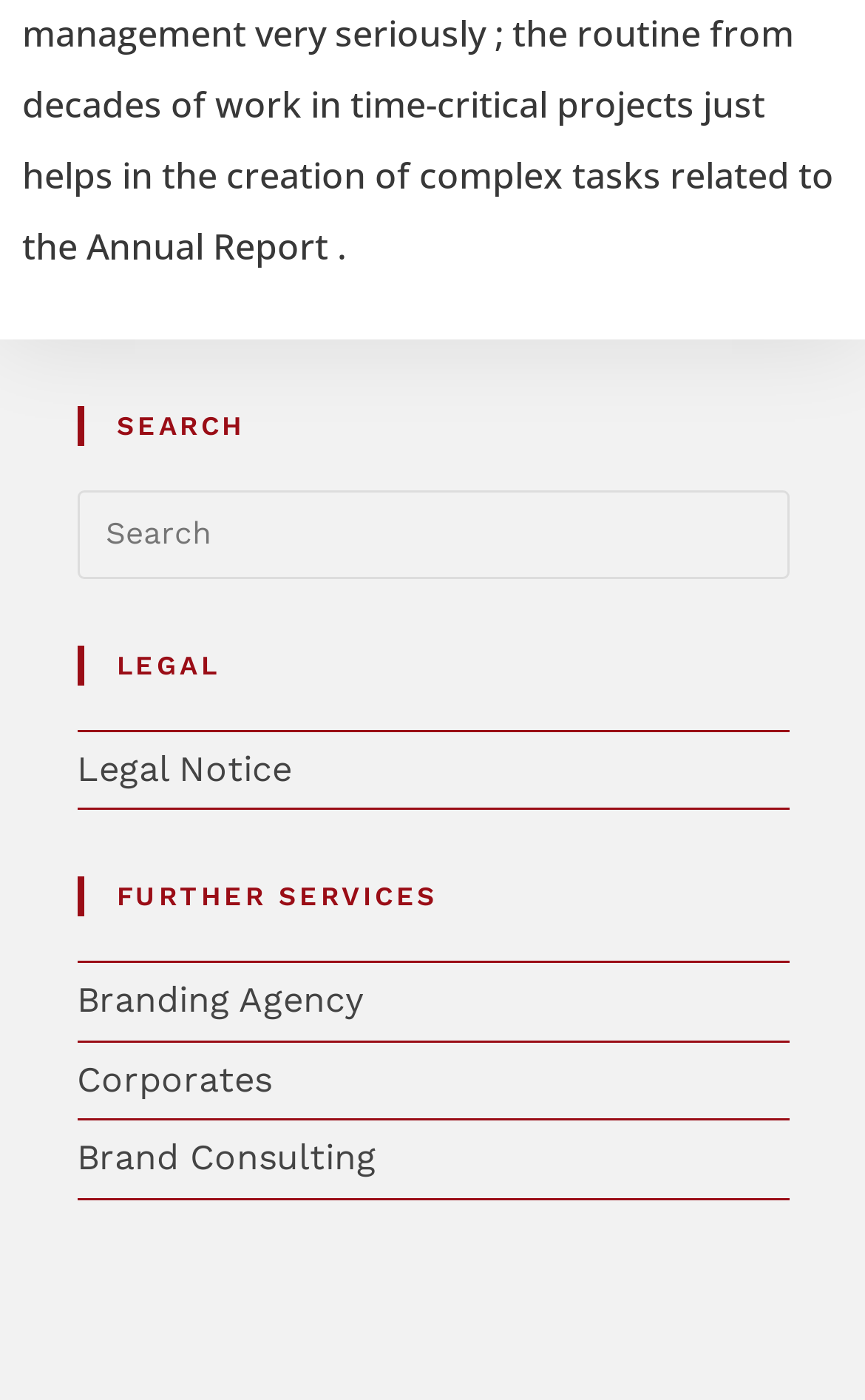Locate the UI element that matches the description Corporates in the webpage screenshot. Return the bounding box coordinates in the format (top-left x, top-left y, bottom-right x, bottom-right y), with values ranging from 0 to 1.

[0.088, 0.756, 0.314, 0.786]